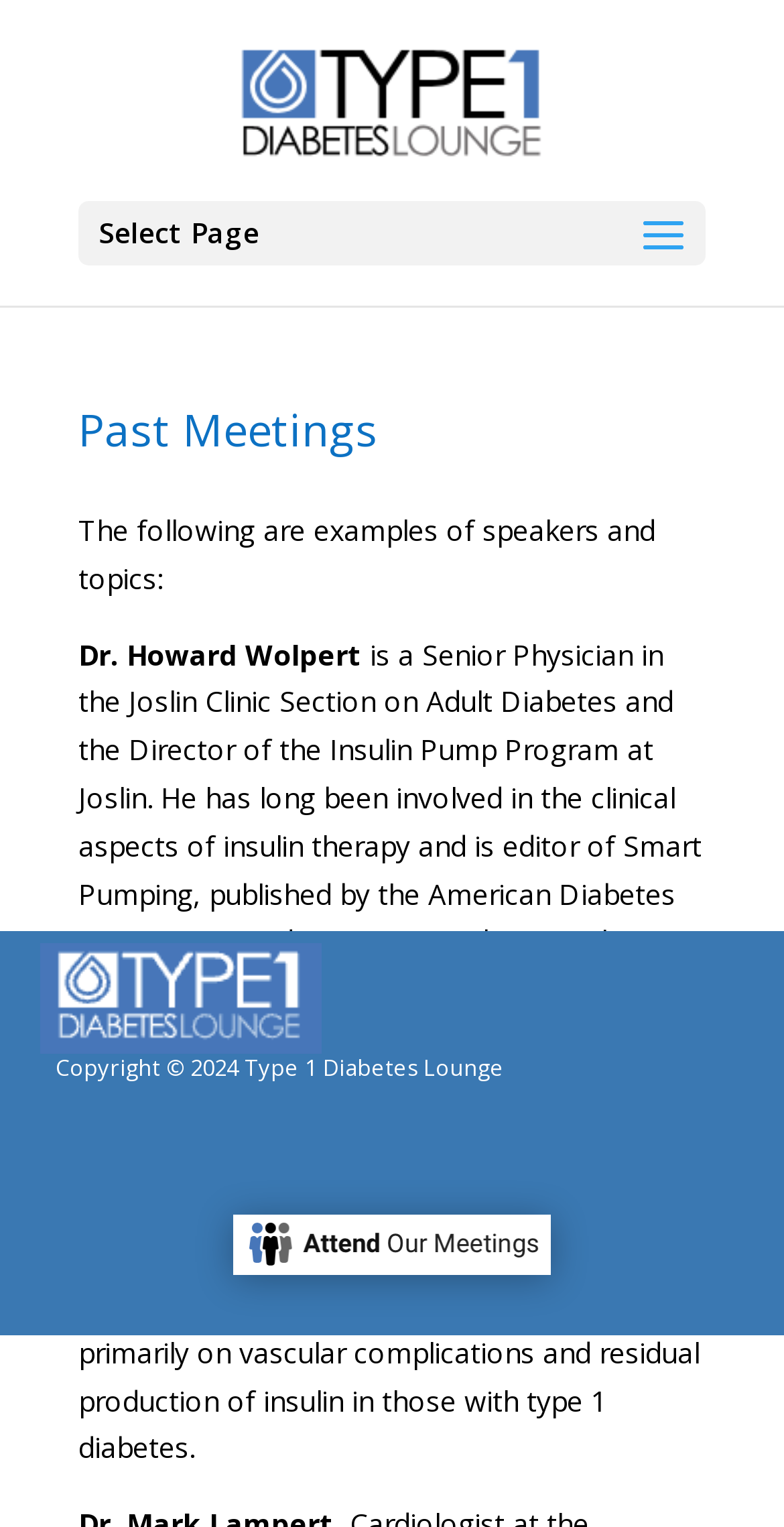Give a one-word or short phrase answer to the question: 
What is the year of the copyright mentioned at the bottom of the page?

2024